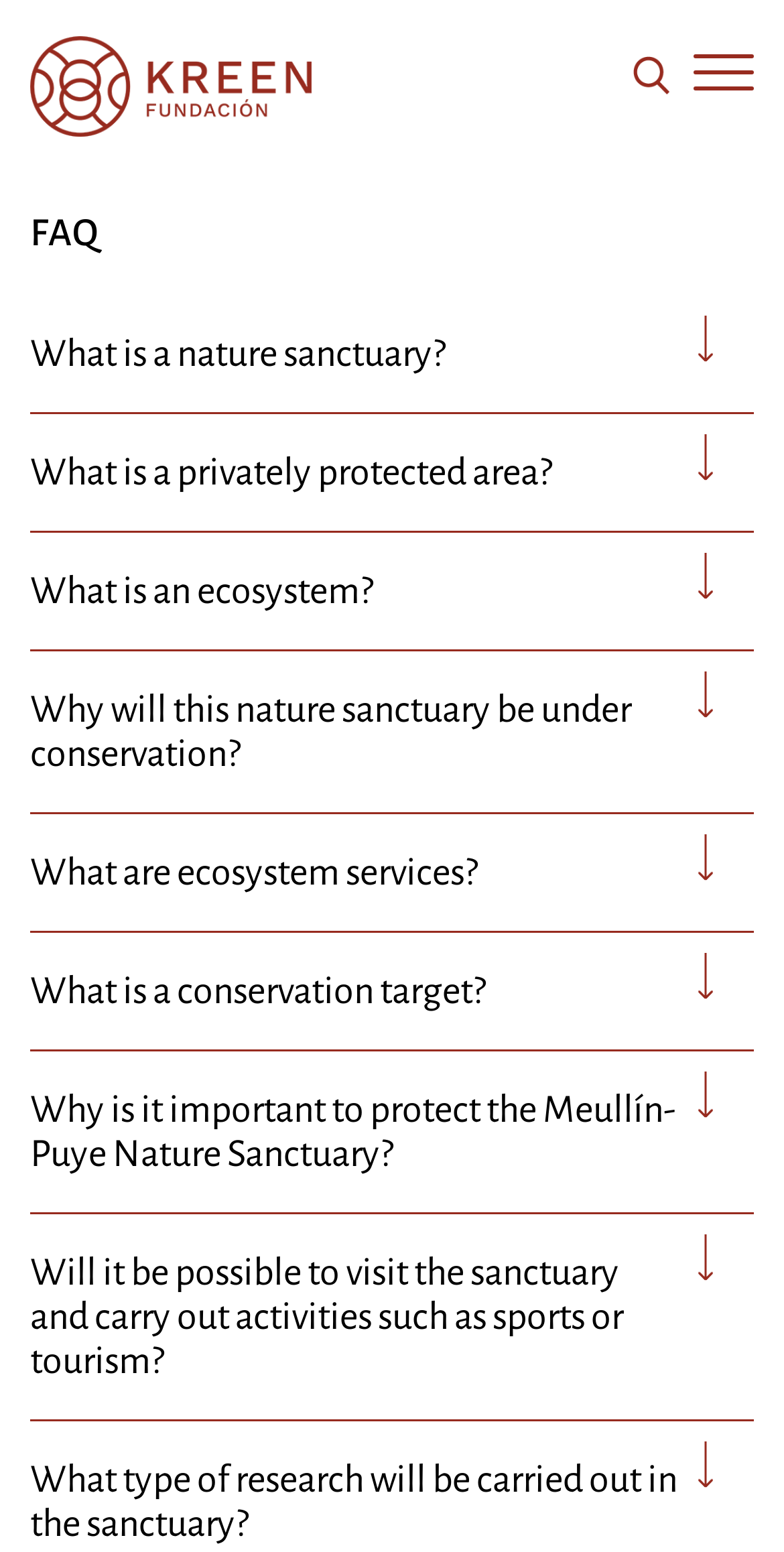How many tabs are available on this webpage?
Provide a short answer using one word or a brief phrase based on the image.

10